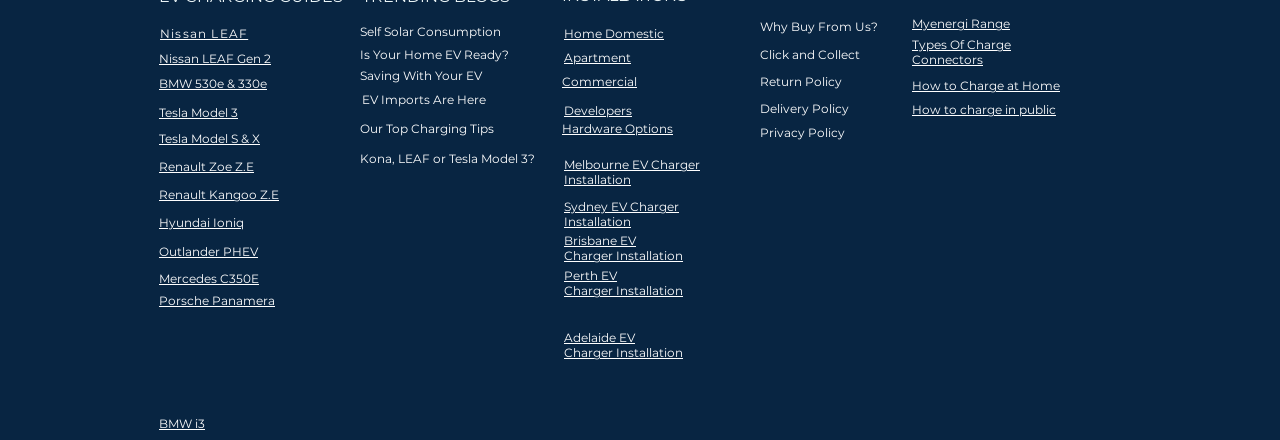Indicate the bounding box coordinates of the clickable region to achieve the following instruction: "Learn more about Nissan LEAF."

[0.125, 0.06, 0.194, 0.094]